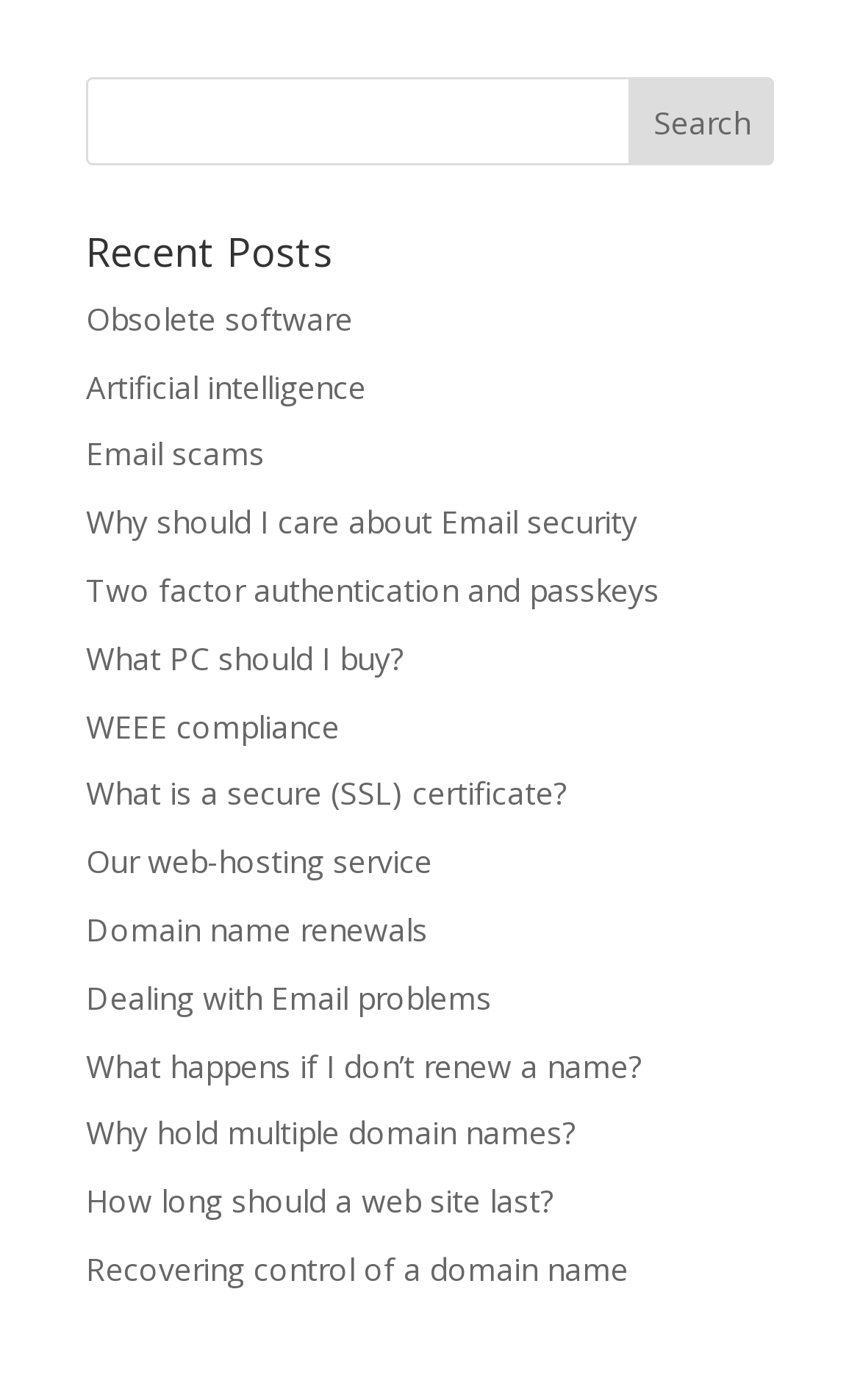Can you identify the bounding box coordinates of the clickable region needed to carry out this instruction: 'search for something'? The coordinates should be four float numbers within the range of 0 to 1, stated as [left, top, right, bottom].

[0.1, 0.055, 0.9, 0.118]